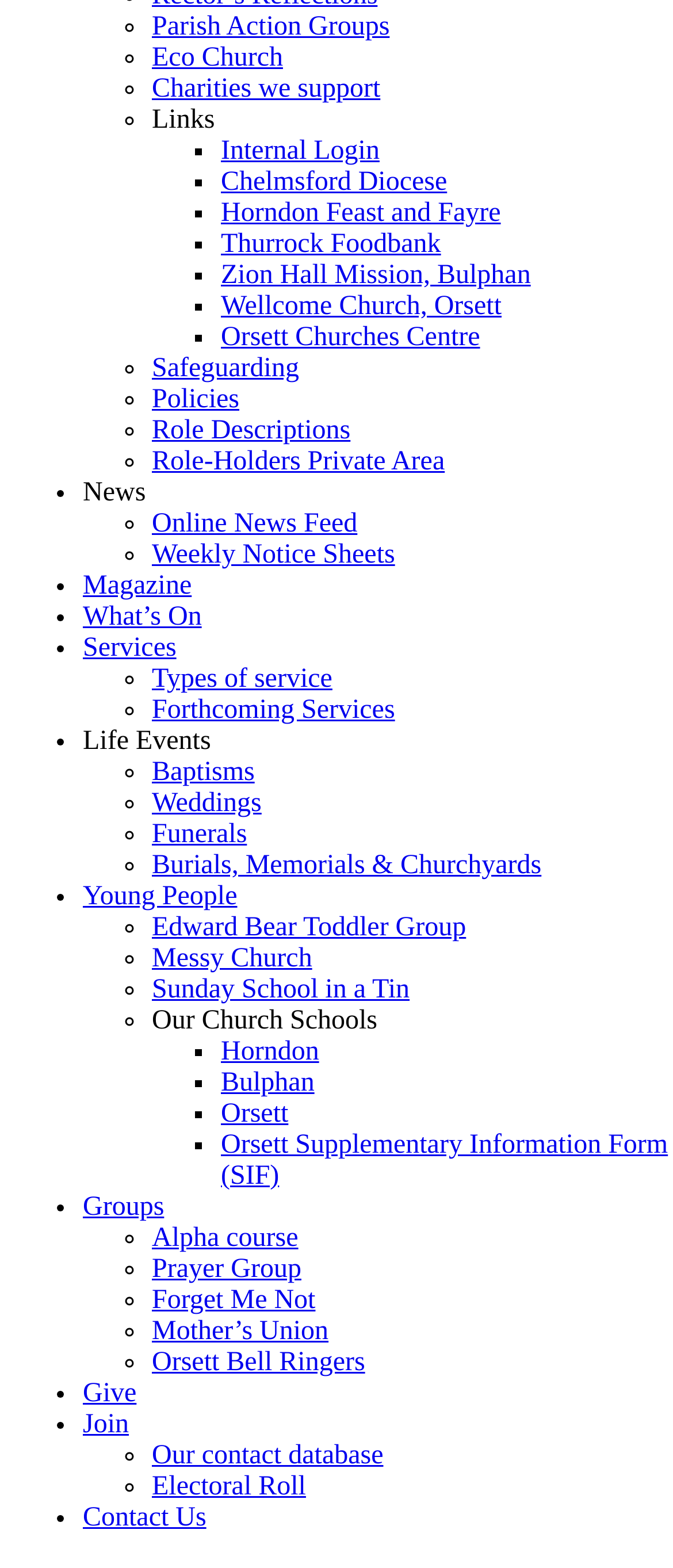Can you identify the bounding box coordinates of the clickable region needed to carry out this instruction: 'Click on Parish Action Groups'? The coordinates should be four float numbers within the range of 0 to 1, stated as [left, top, right, bottom].

[0.226, 0.008, 0.579, 0.026]